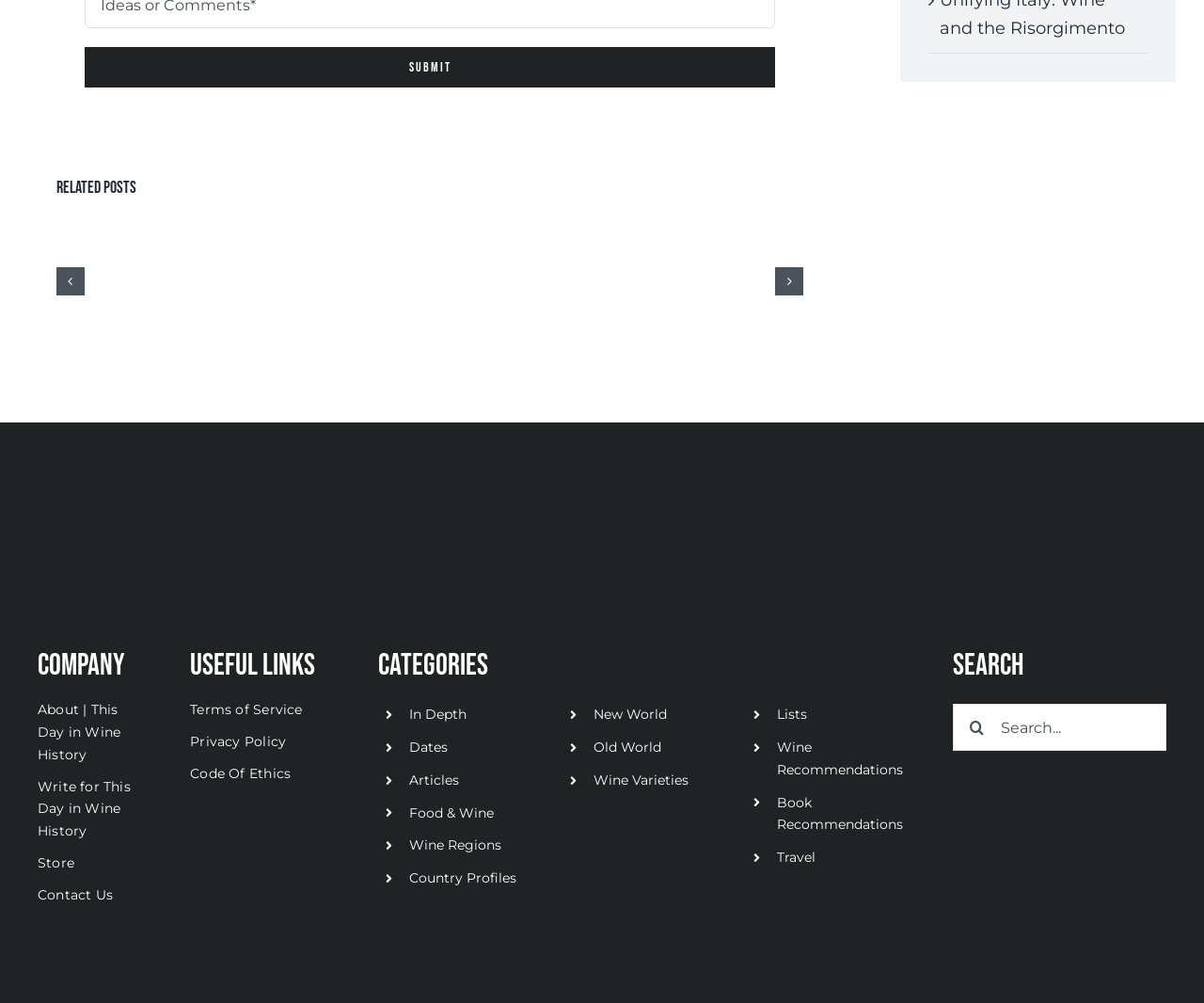Reply to the question with a single word or phrase:
How many columns are there in the footer?

2